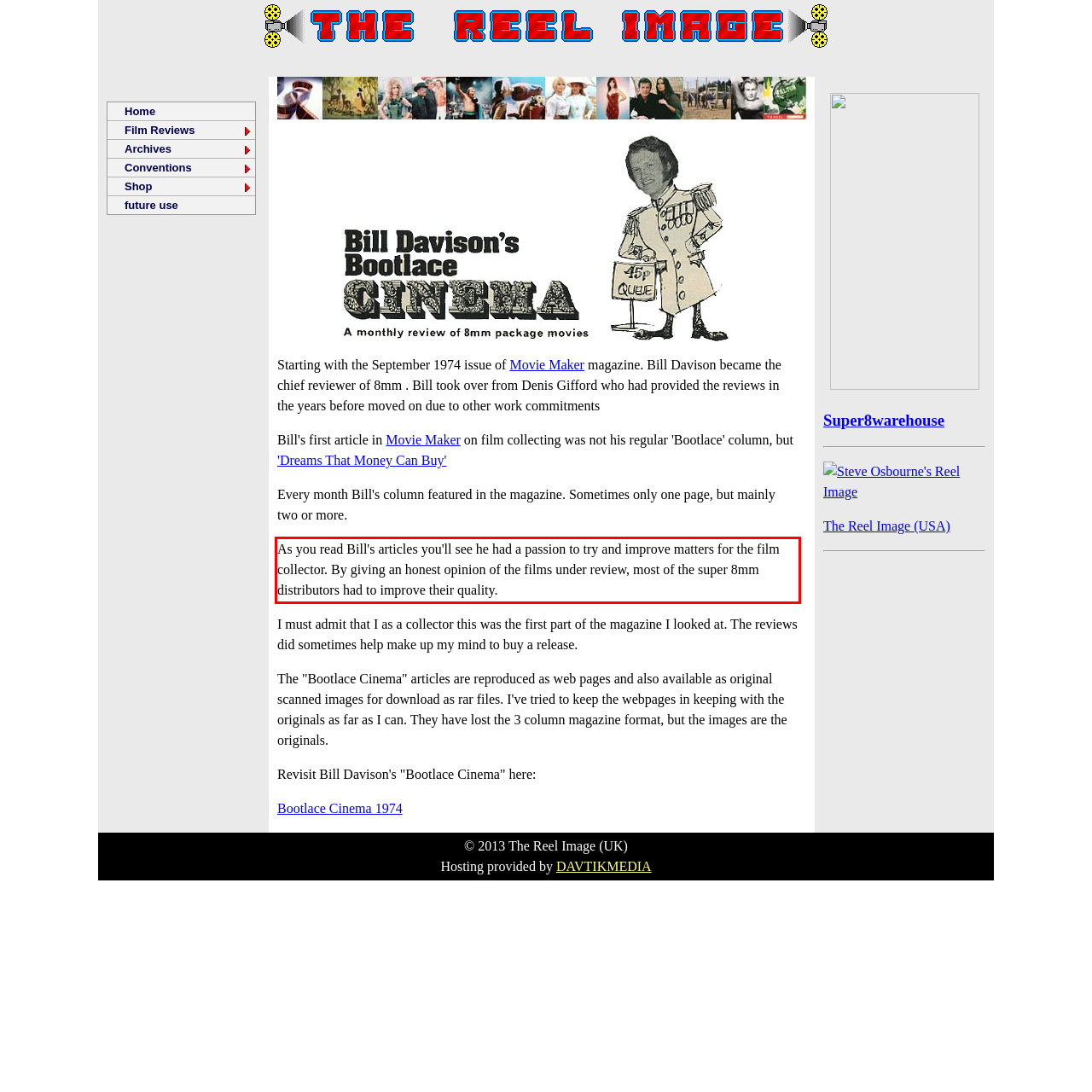Please recognize and transcribe the text located inside the red bounding box in the webpage image.

As you read Bill's articles you'll see he had a passion to try and improve matters for the film collector. By giving an honest opinion of the films under review, most of the super 8mm distributors had to improve their quality.